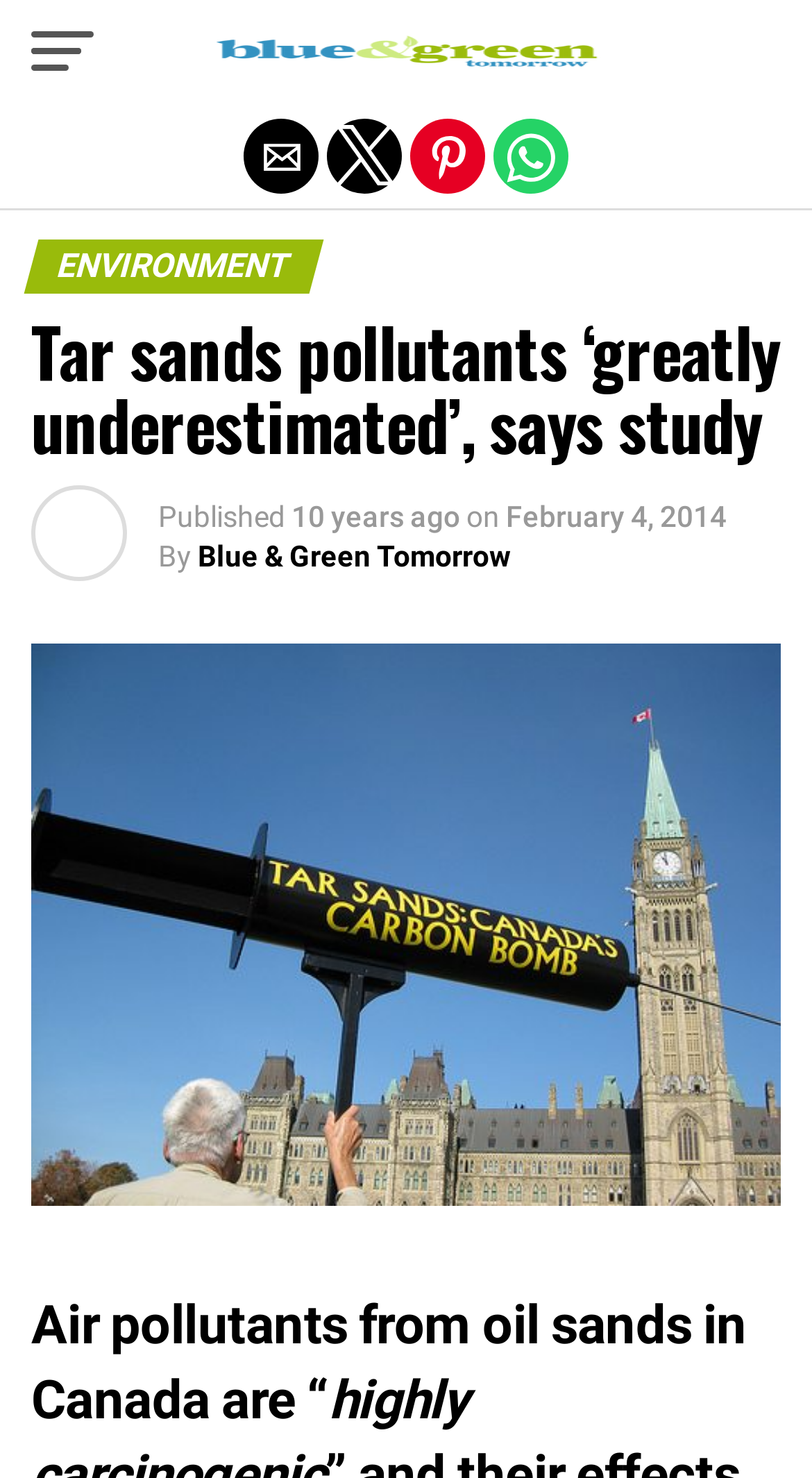What is the name of the website?
Give a detailed response to the question by analyzing the screenshot.

I determined the name of the website by looking at the link element 'Blue and Green Tomorrow' which is a child of the Root Element.